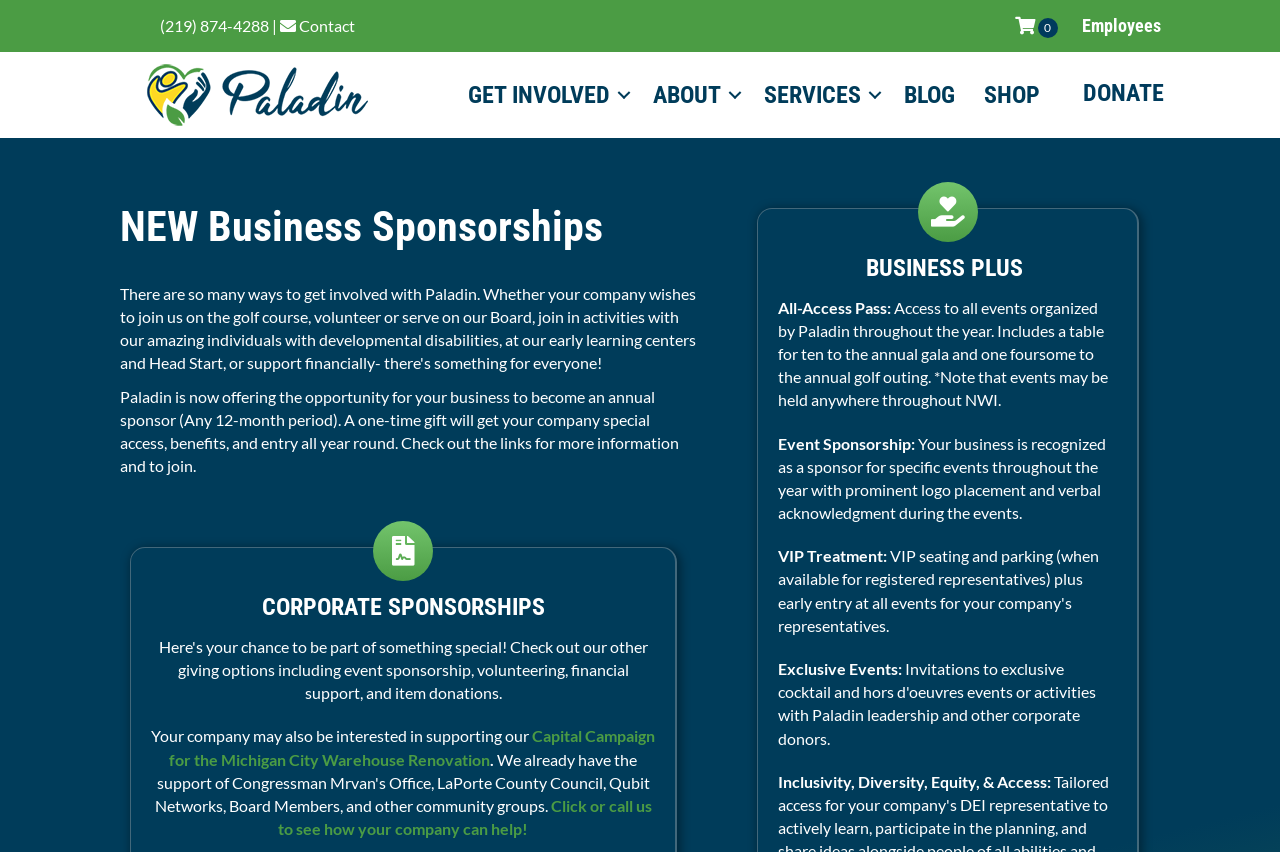Please identify the bounding box coordinates of the element I should click to complete this instruction: 'Contact Paladin'. The coordinates should be given as four float numbers between 0 and 1, like this: [left, top, right, bottom].

[0.219, 0.019, 0.277, 0.042]